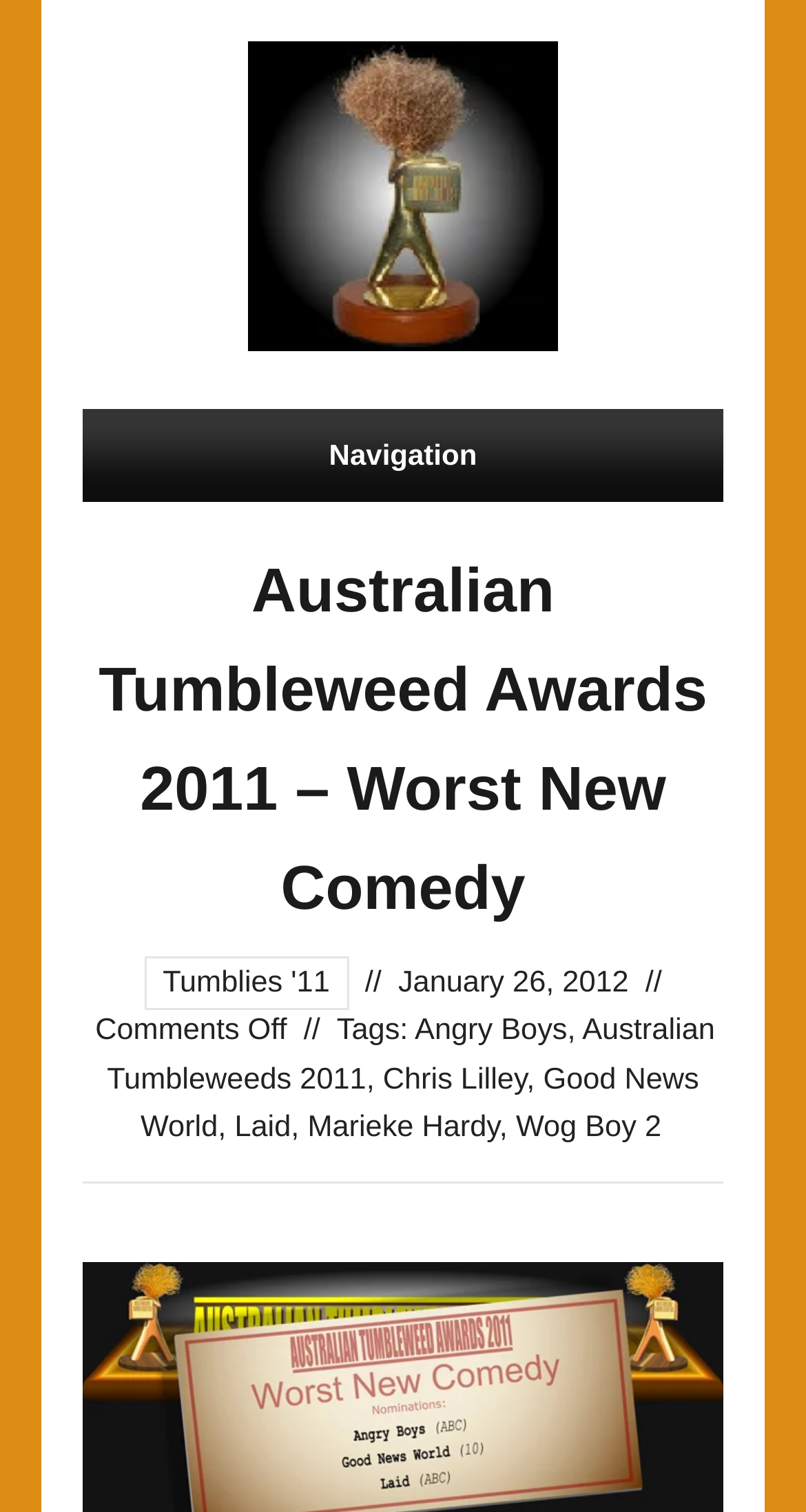Give the bounding box coordinates for the element described by: "Marieke Hardy".

[0.382, 0.734, 0.62, 0.756]